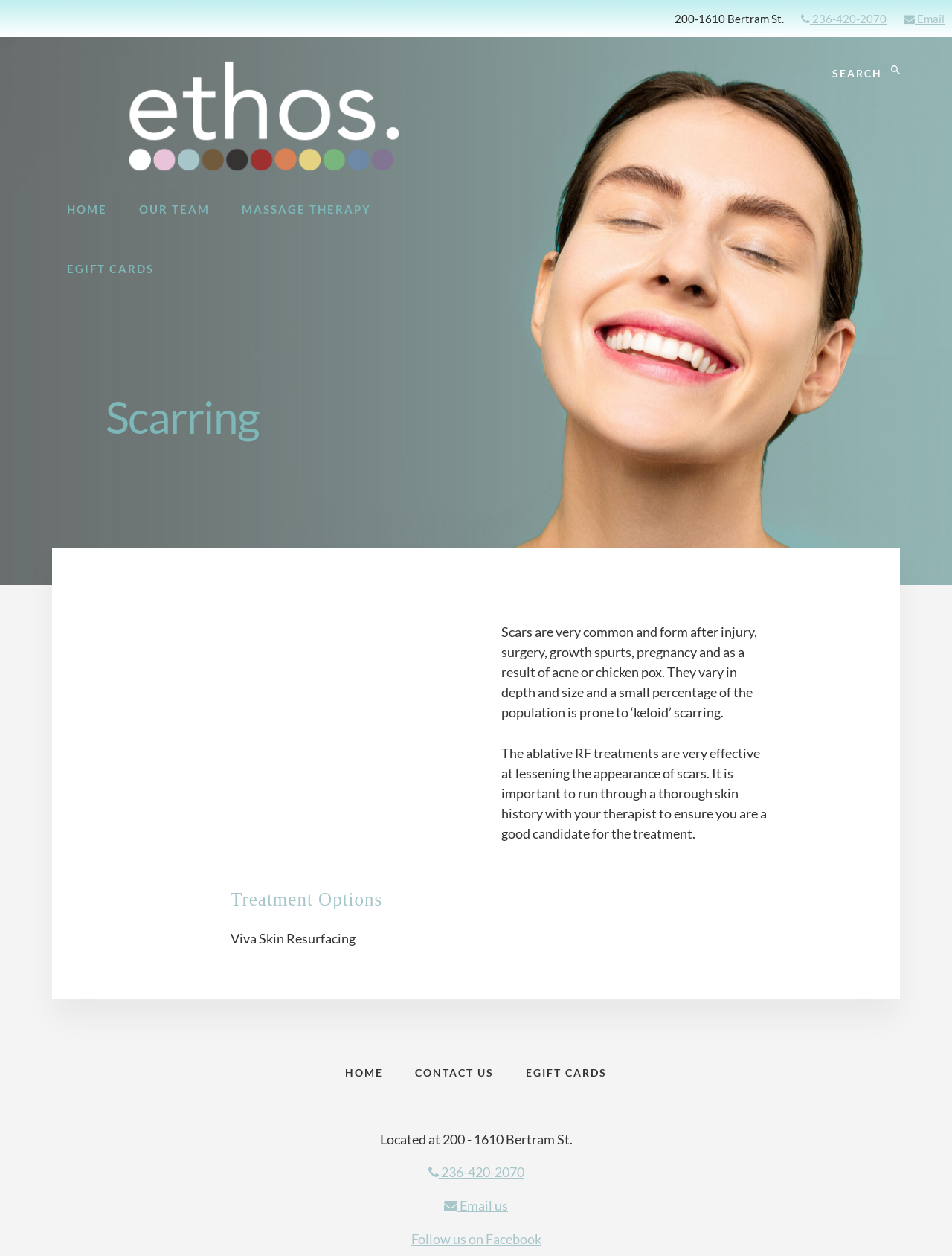Provide the bounding box coordinates of the area you need to click to execute the following instruction: "Search for something".

[0.723, 0.041, 0.945, 0.073]